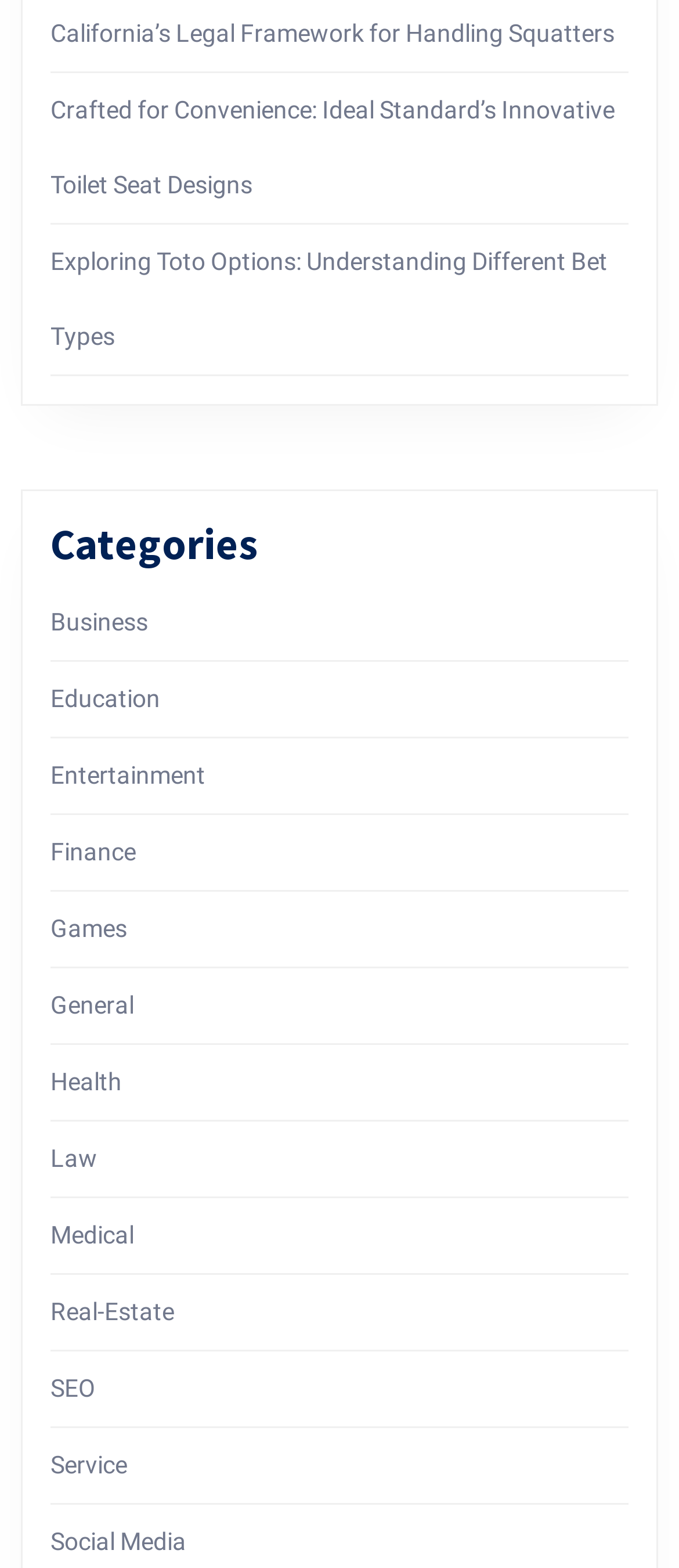Identify the bounding box coordinates for the UI element described as: "Finance".

[0.074, 0.534, 0.2, 0.552]